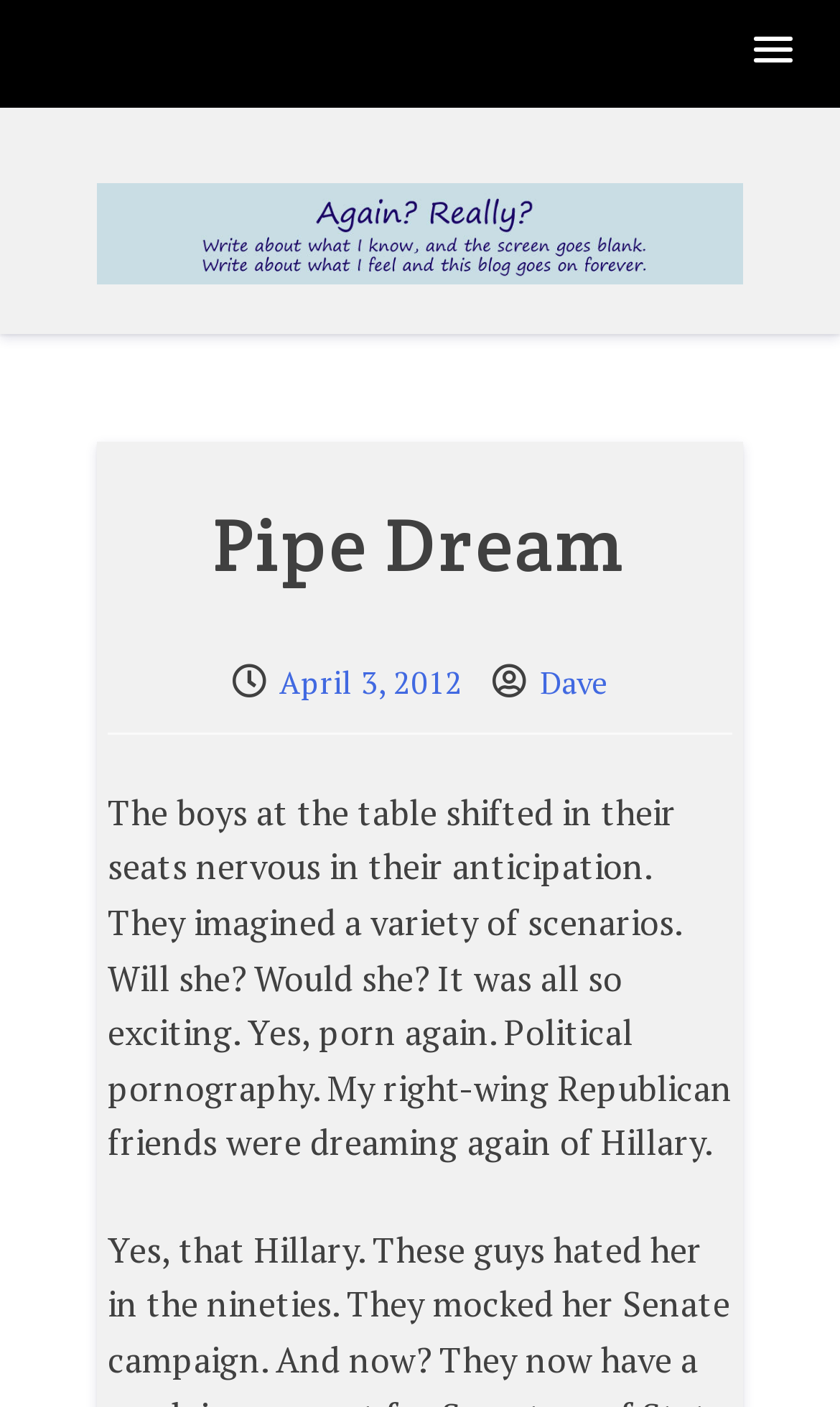Provide the bounding box coordinates for the UI element that is described as: "Dave".

[0.642, 0.47, 0.724, 0.499]